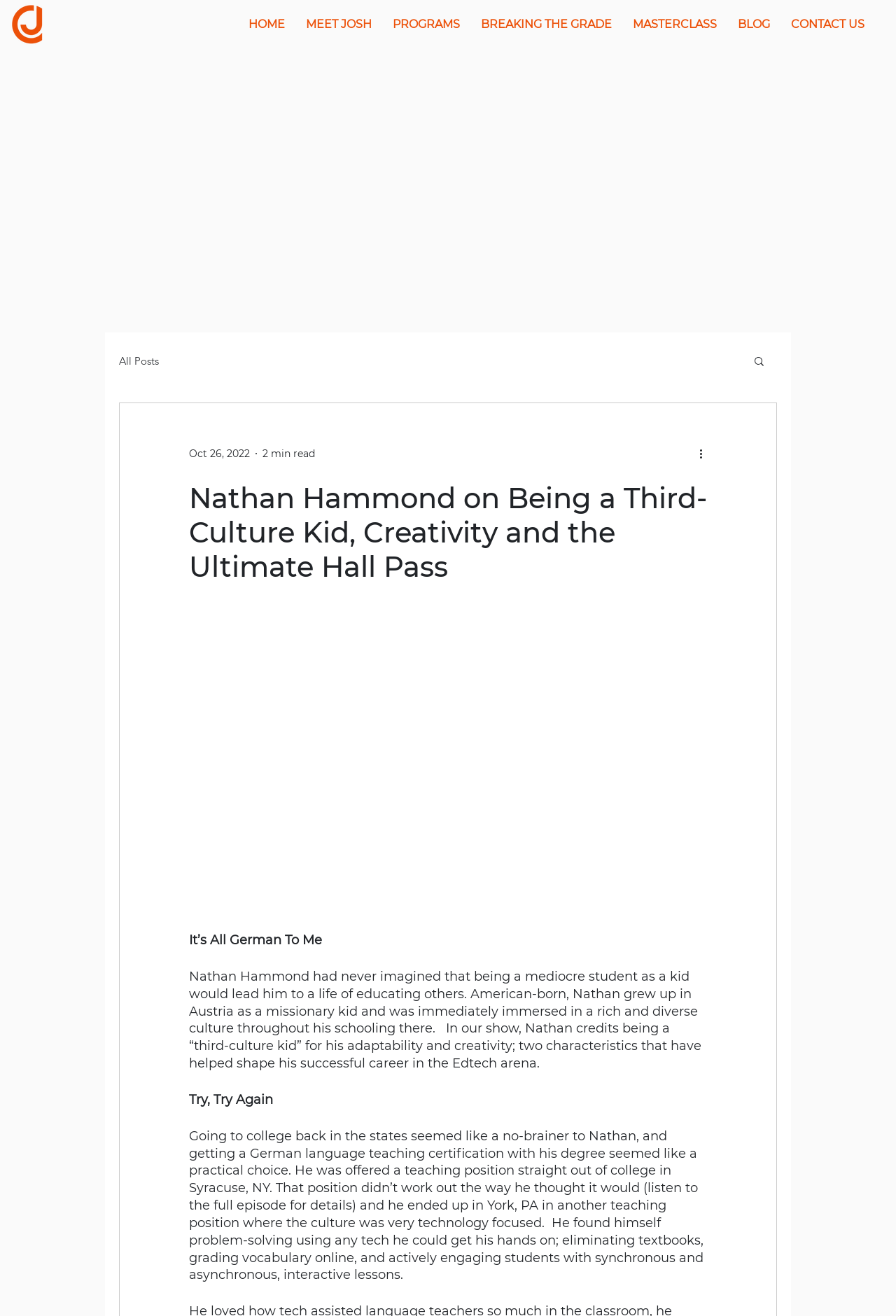Please find the bounding box for the following UI element description. Provide the coordinates in (top-left x, top-left y, bottom-right x, bottom-right y) format, with values between 0 and 1: BREAKING THE GRADE

[0.525, 0.005, 0.695, 0.032]